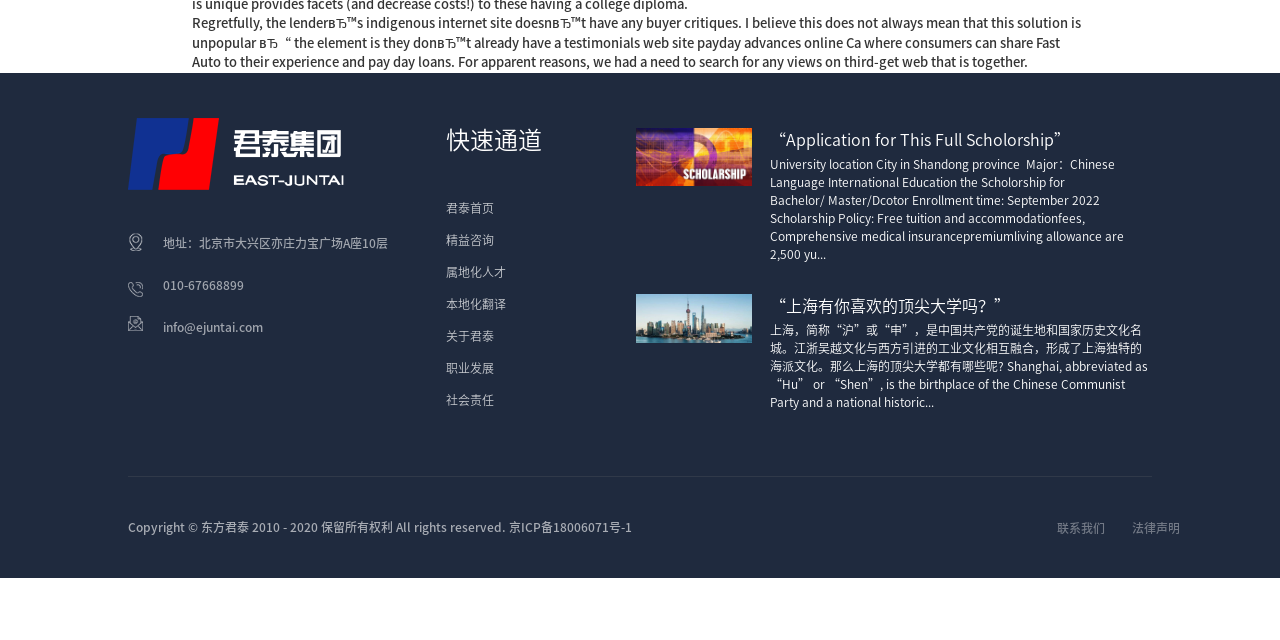Locate the bounding box coordinates of the UI element described by: "“Application for This Full Scholorship”". The bounding box coordinates should consist of four float numbers between 0 and 1, i.e., [left, top, right, bottom].

[0.602, 0.205, 0.836, 0.23]